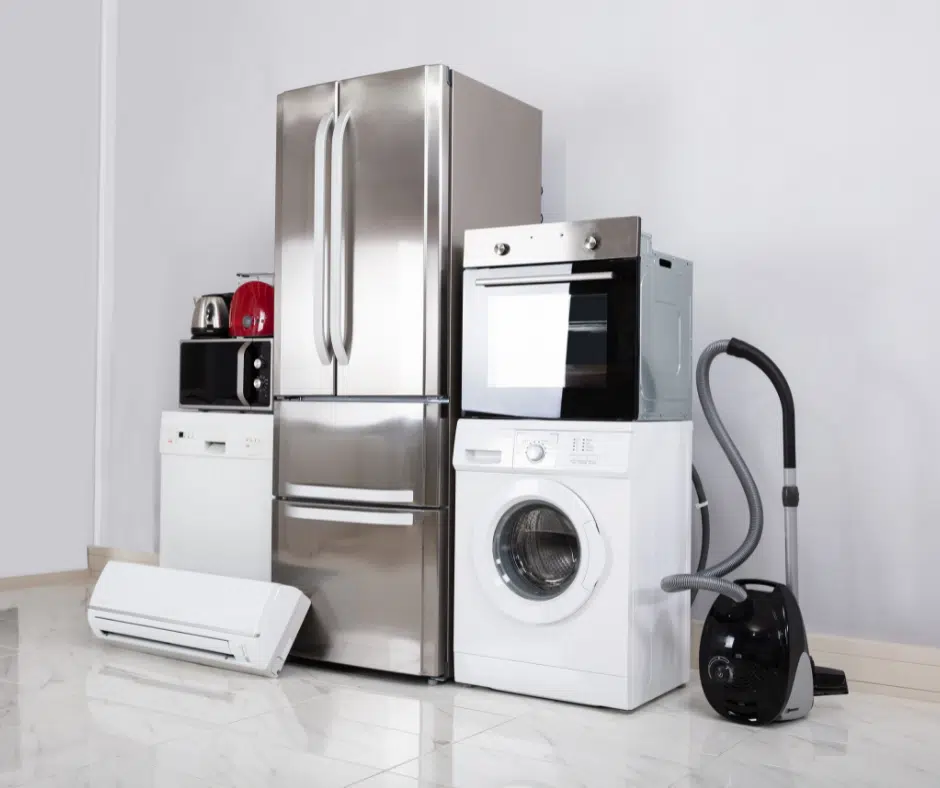Please examine the image and answer the question with a detailed explanation:
How many doors does the refrigerator have?

The caption states that the refrigerator is 'a stainless steel refrigerator with double doors', implying that it has two doors.